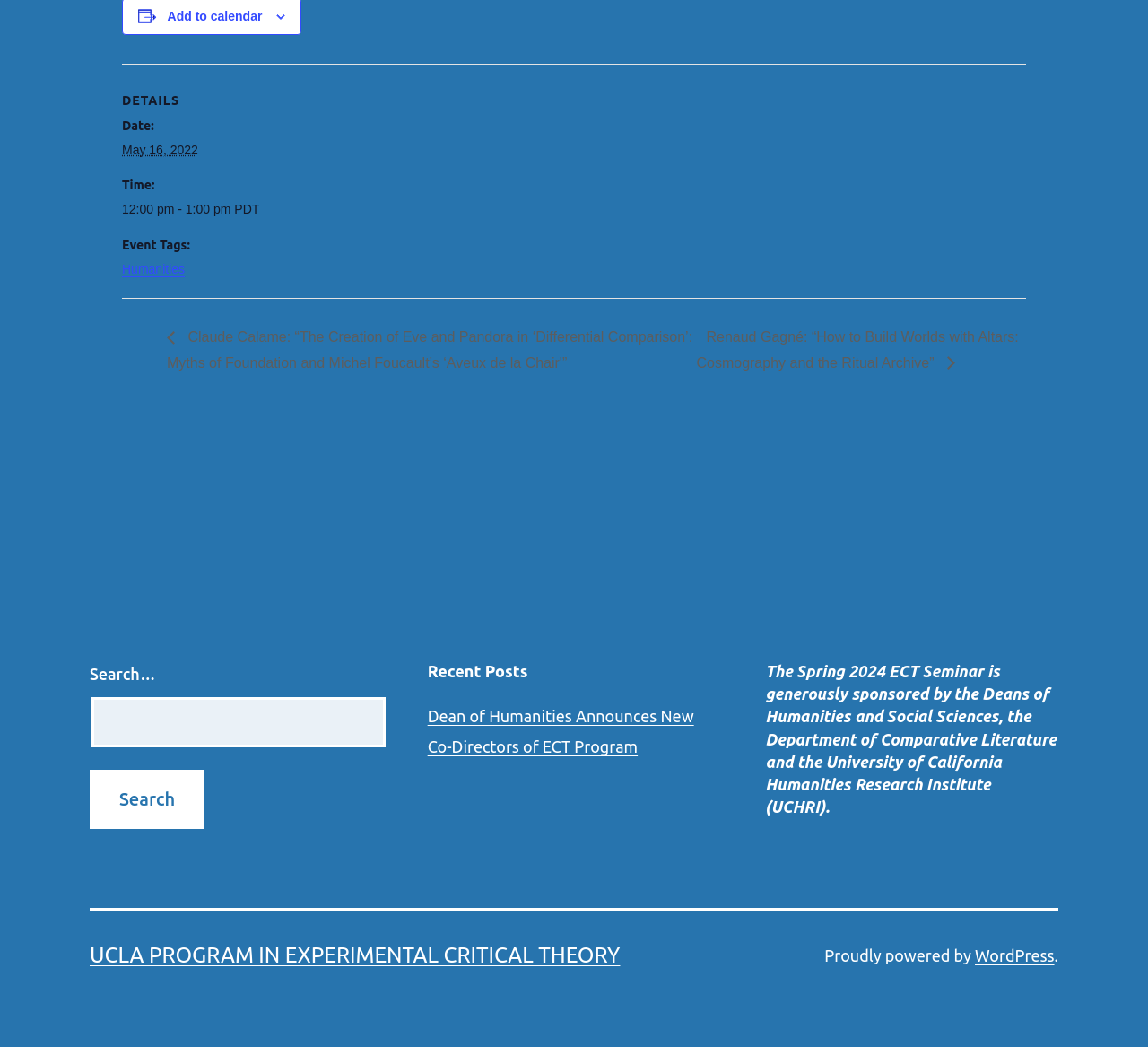Using the information shown in the image, answer the question with as much detail as possible: What is the event tag?

I found the event tag by looking at the description list, where it says 'Event Tags:' and then 'Humanities'.